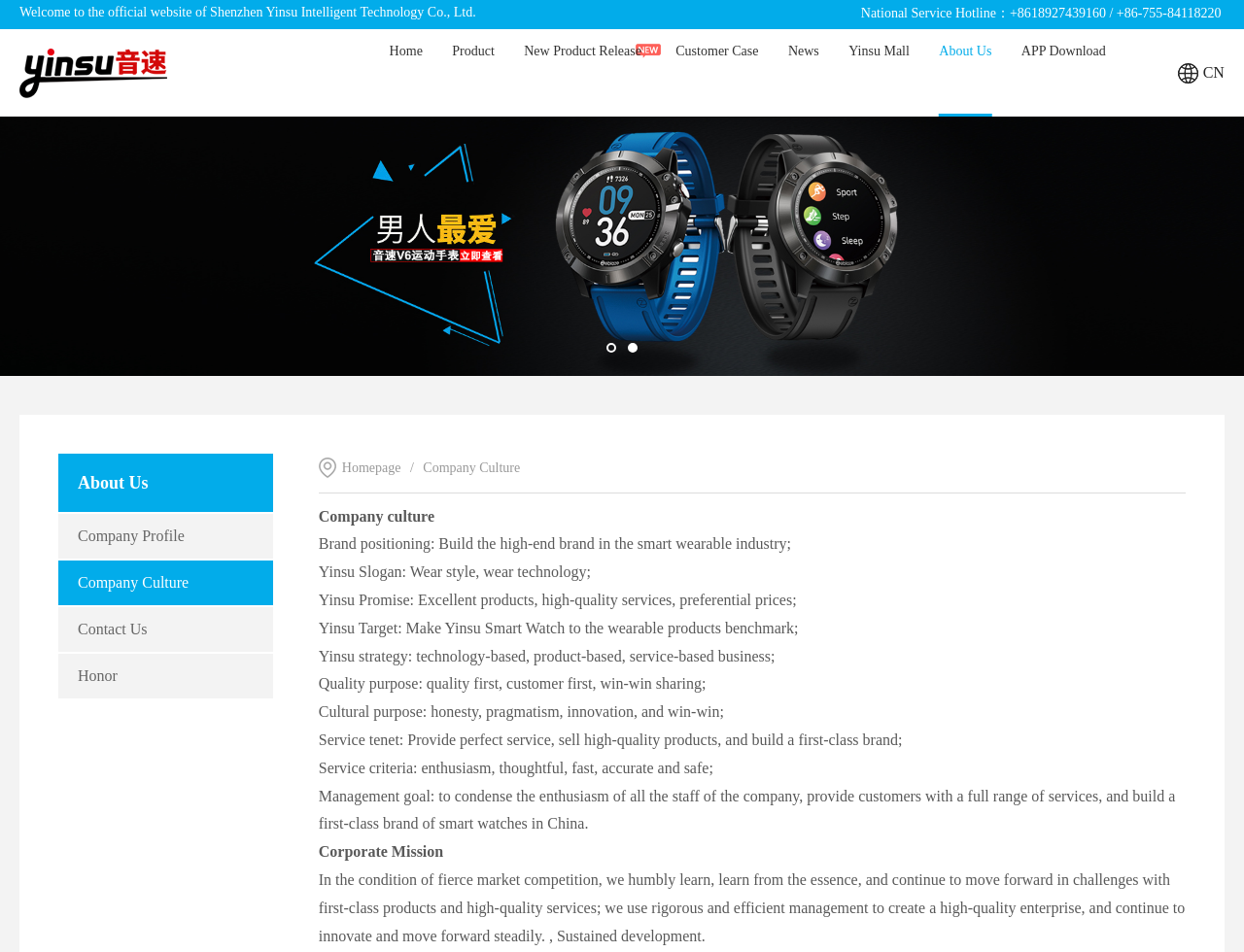What is the company name?
Please give a detailed and elaborate answer to the question.

I found the company name by looking at the top of the webpage, where it says 'Welcome to the official website of Shenzhen Yinsu Intelligent Technology Co., Ltd.'